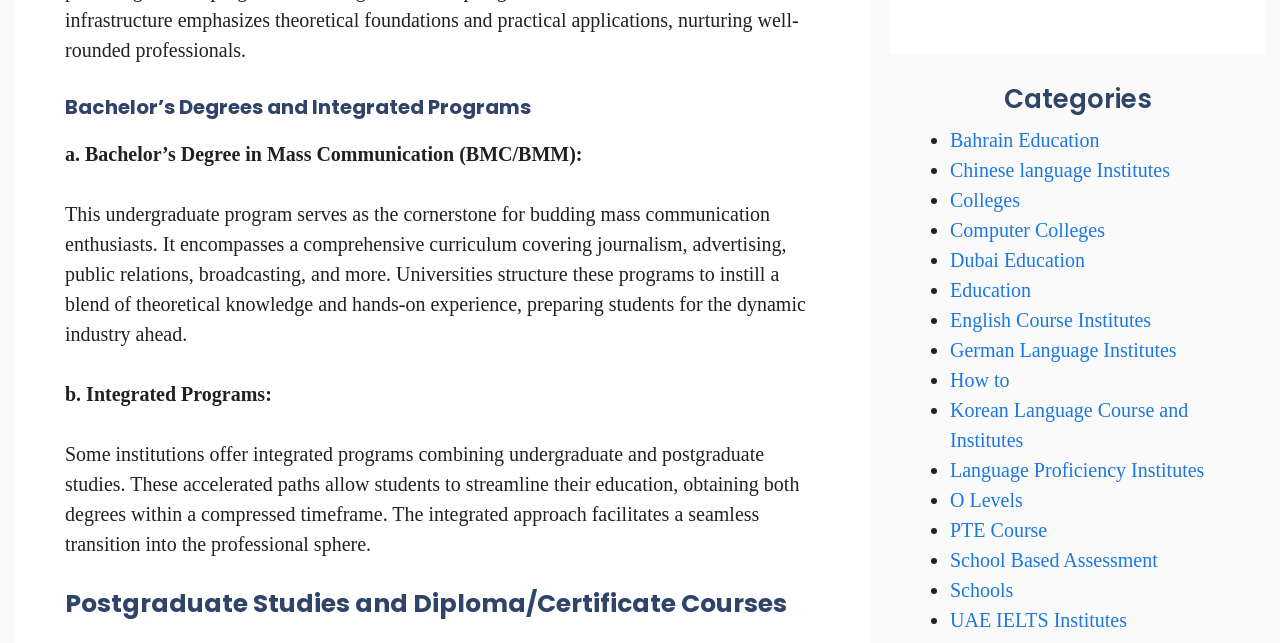Indicate the bounding box coordinates of the clickable region to achieve the following instruction: "Click on 'How to'."

[0.742, 0.574, 0.789, 0.608]